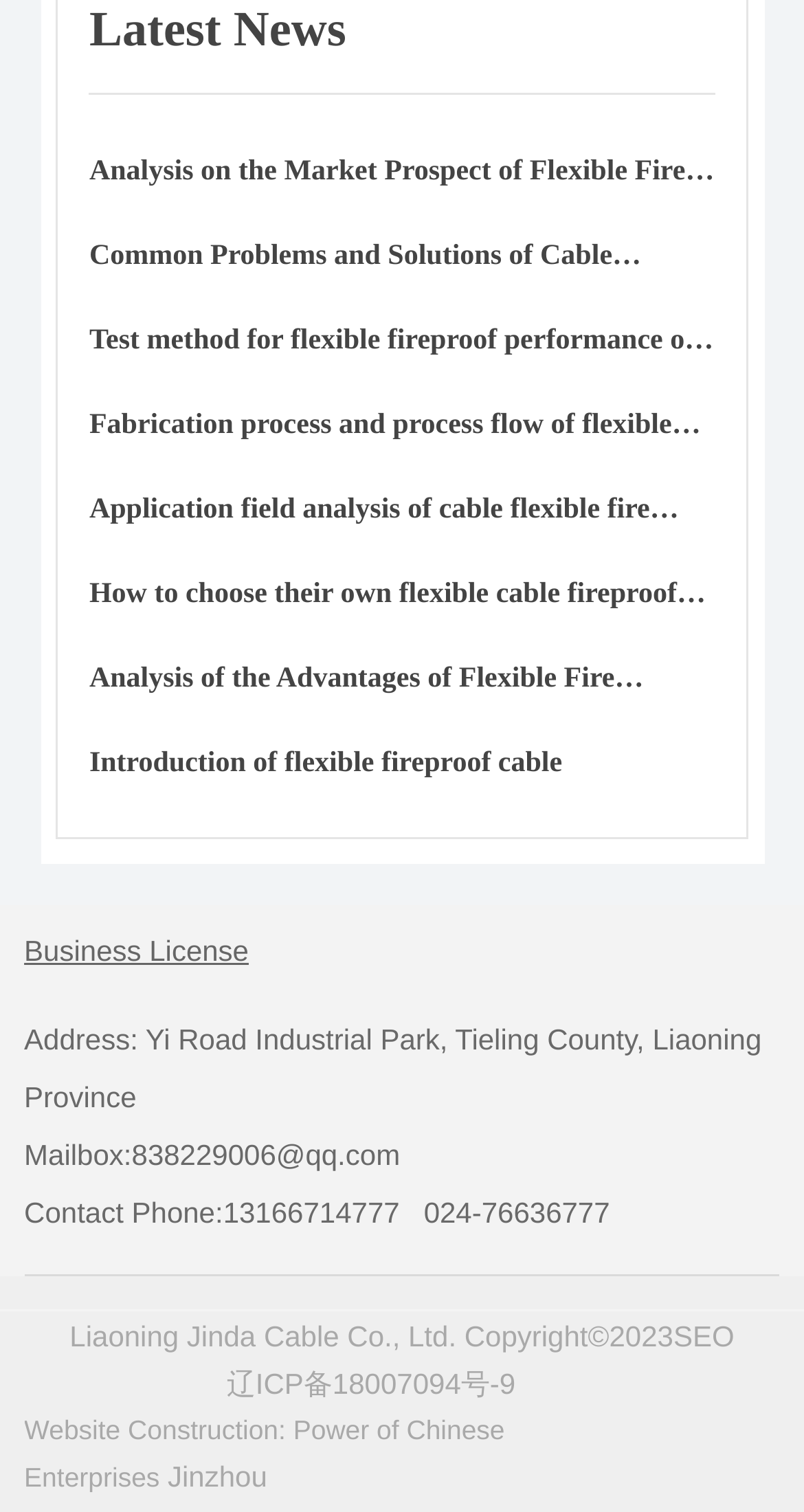Please answer the following question using a single word or phrase: What is the company's contact email?

838229006@qq.com